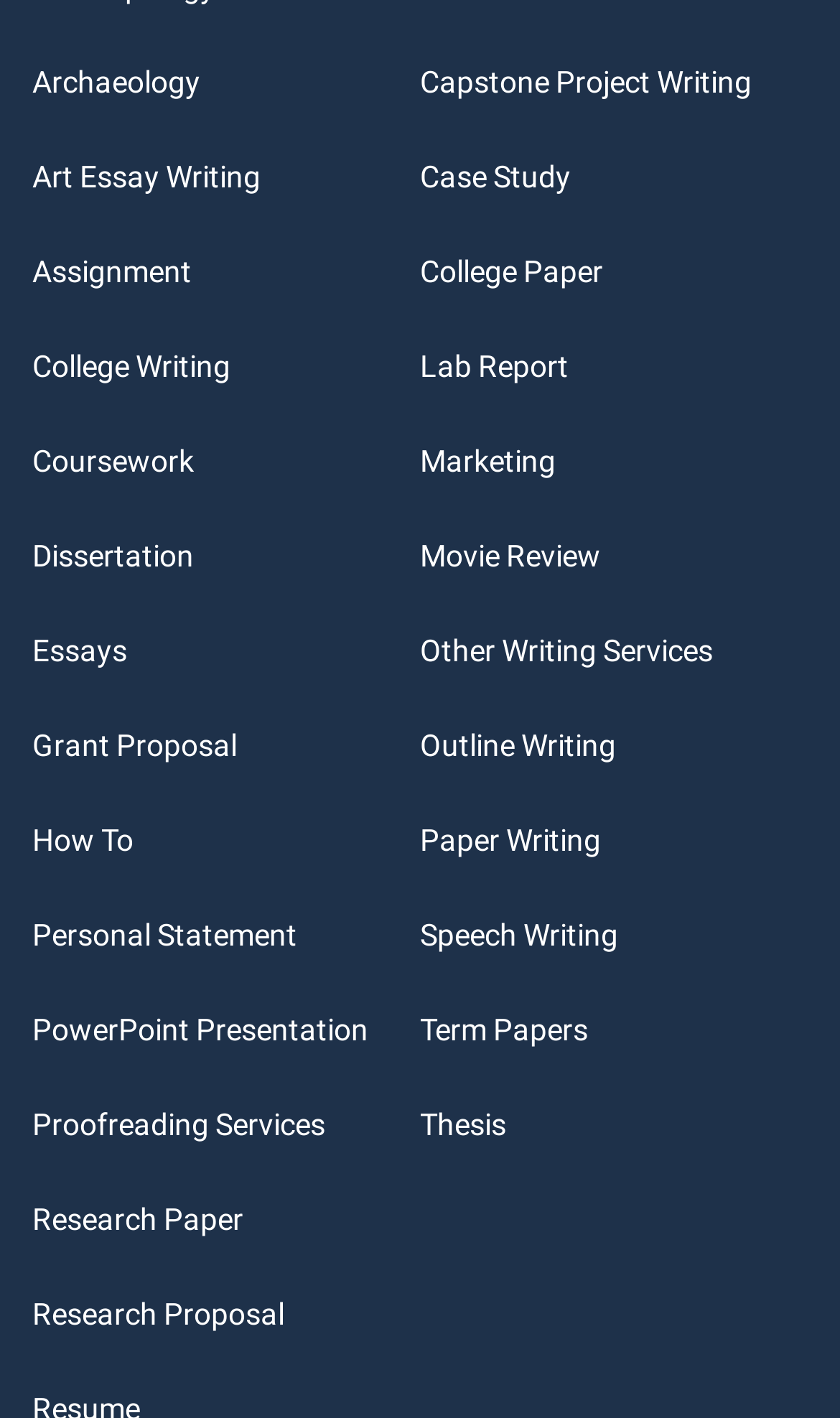Determine the coordinates of the bounding box that should be clicked to complete the instruction: "Get help with Thesis writing". The coordinates should be represented by four float numbers between 0 and 1: [left, top, right, bottom].

[0.5, 0.781, 0.603, 0.805]